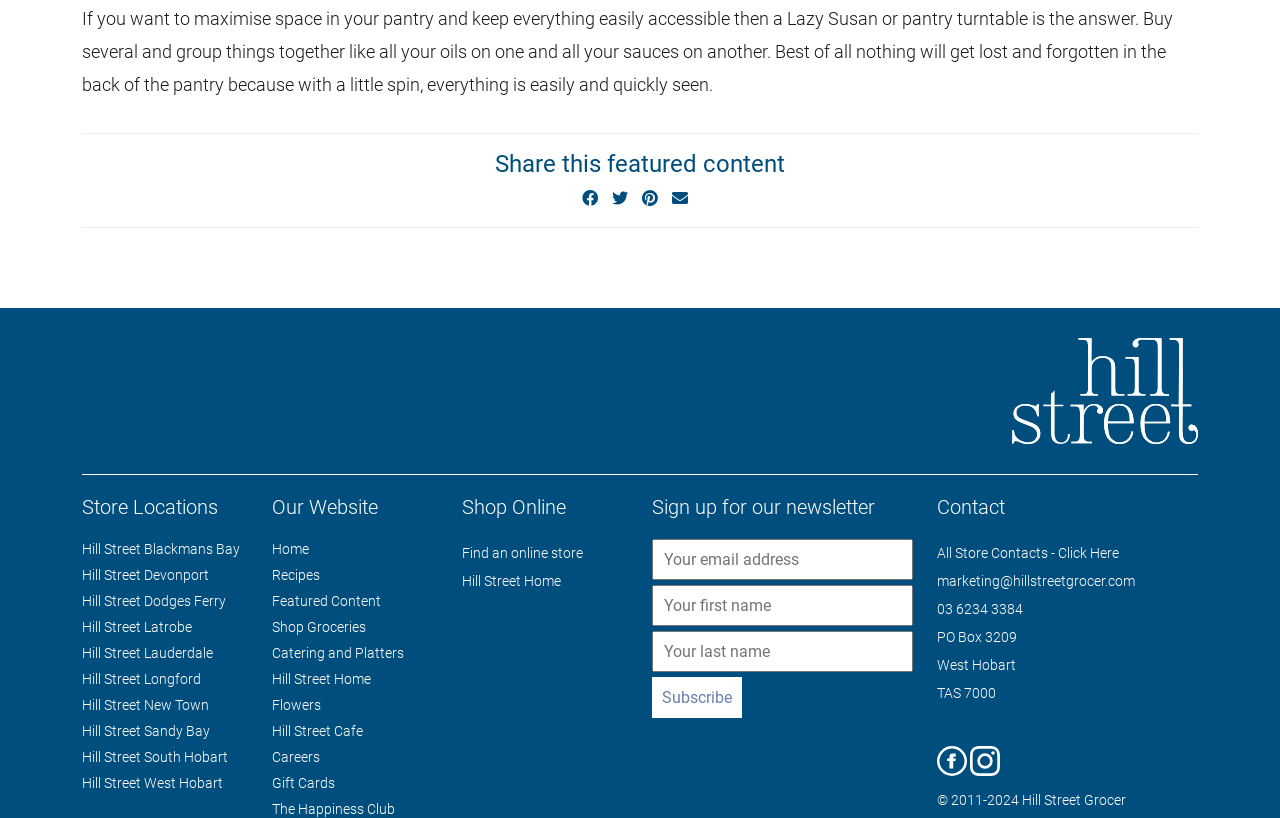Given the element description Hill Street Cafe, predict the bounding box coordinates for the UI element in the webpage screenshot. The format should be (top-left x, top-left y, bottom-right x, bottom-right y), and the values should be between 0 and 1.

[0.212, 0.884, 0.284, 0.904]